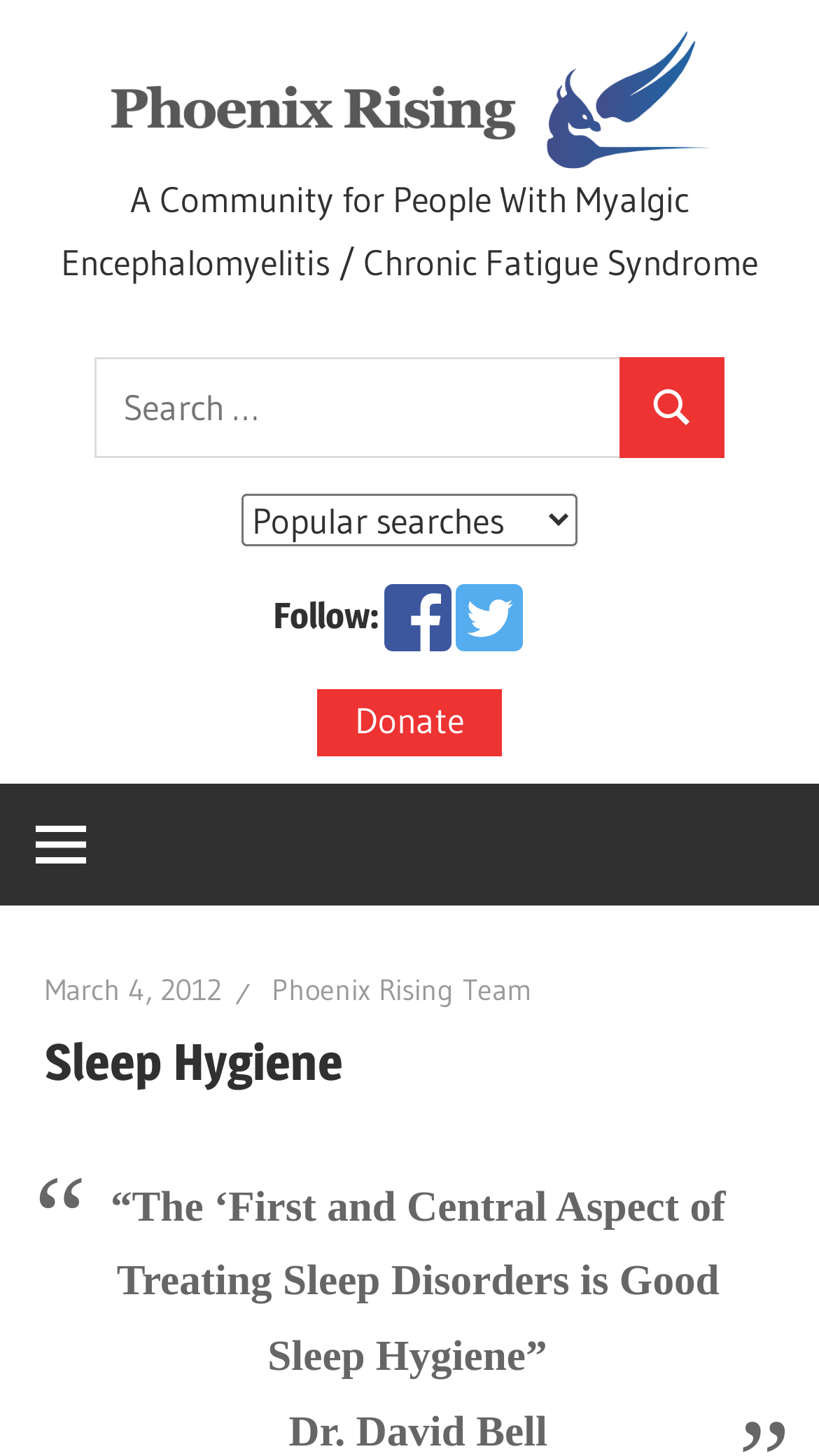Examine the screenshot and answer the question in as much detail as possible: What social media platforms can users follow?

The webpage has a section that says 'Follow:' and has links to Facebook and Twitter, indicating that users can follow the community on these social media platforms.